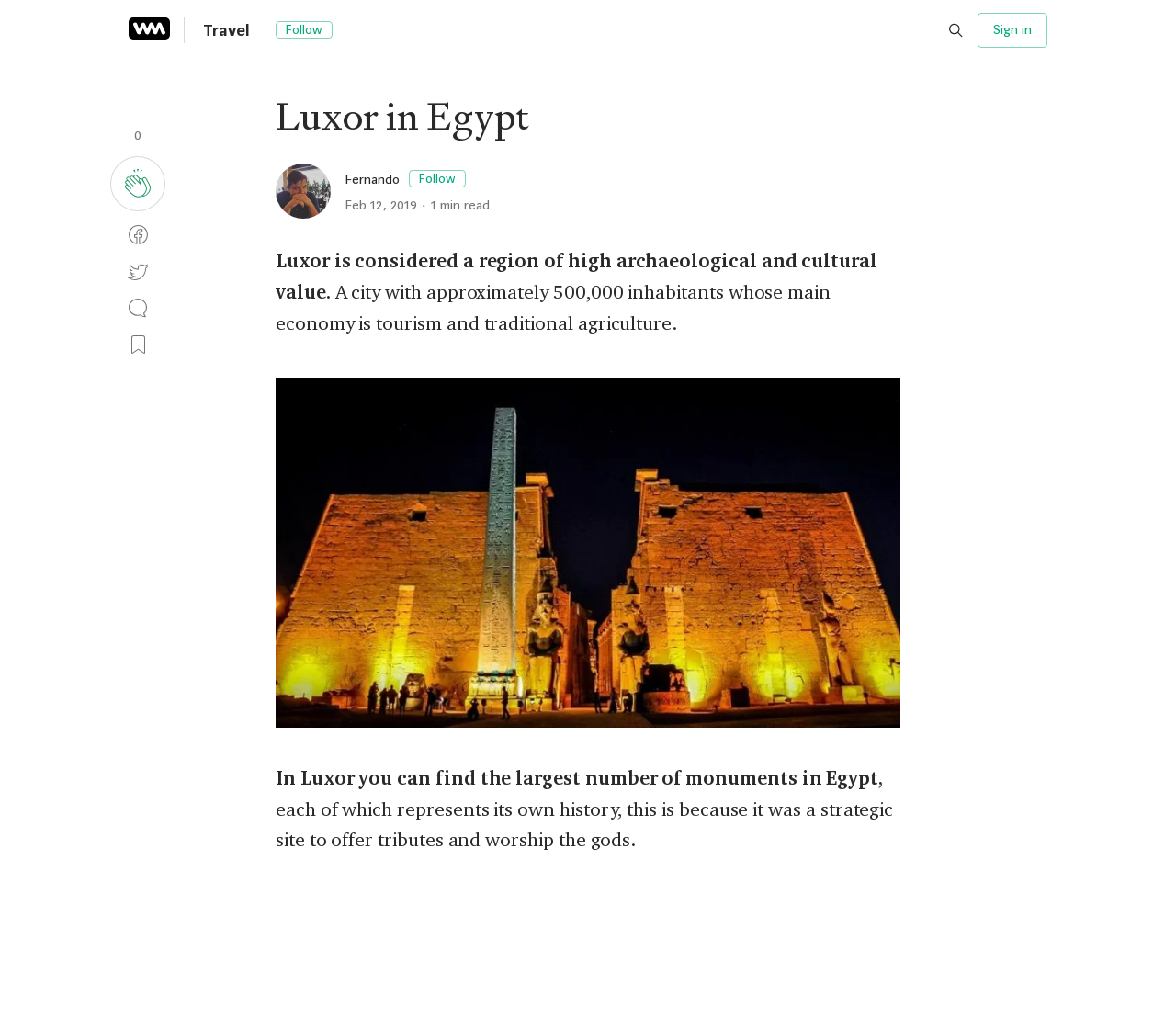Illustrate the webpage with a detailed description.

The webpage is about Luxor, a city in Egypt, and its cultural and archaeological significance. At the top left, there are several links, including an empty link, a "Travel" link, and a "Follow" button. To the right of these links, there is a search box labeled "Search in Web Mediums". Next to the search box, there is a "Sign in" link.

Below these top-level elements, there is a heading that reads "Luxor in Egypt". Underneath this heading, there is a section with a link to "Fernando", accompanied by an image of Fernando. To the right of this link, there is a "Follow" button and a timestamp that reads "Feb 12, 2019". Below this section, there is a brief description of Luxor, stating that it is a region of high archaeological and cultural value, with a population of around 500,000 people, and an economy based on tourism and traditional agriculture.

Further down the page, there is a large image that takes up most of the width of the page. Below this image, there are two paragraphs of text that describe Luxor's historical significance, mentioning that it has the largest number of monuments in Egypt, each with its own history.

On the top right side of the page, there are several buttons, including a "+" button, a "0" button, and several social media buttons, including Facebook and Twitter.